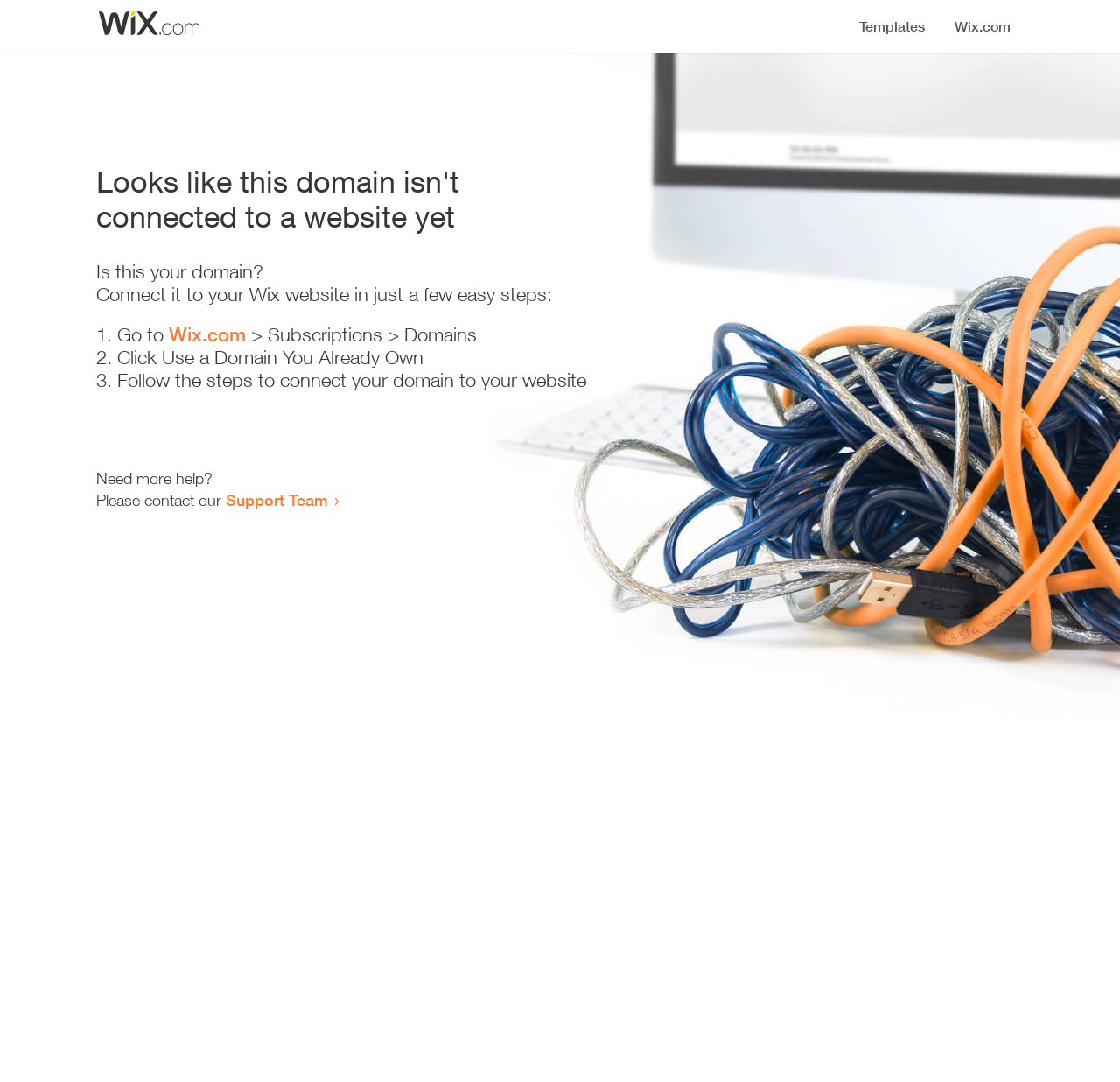Please determine the primary heading and provide its text.

Looks like this domain isn't
connected to a website yet